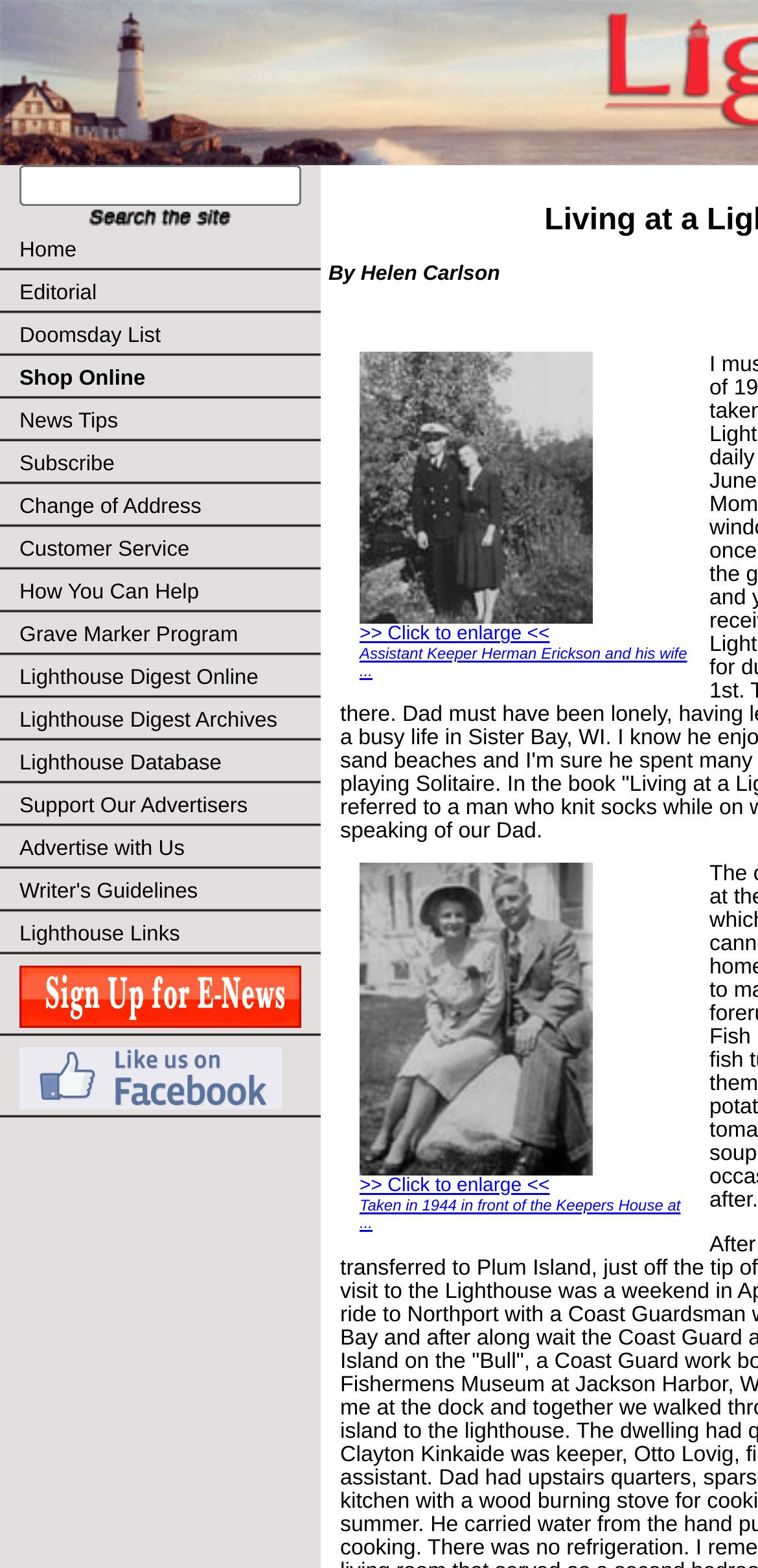Specify the bounding box coordinates of the element's region that should be clicked to achieve the following instruction: "Search for something". The bounding box coordinates consist of four float numbers between 0 and 1, in the format [left, top, right, bottom].

[0.026, 0.105, 0.397, 0.131]